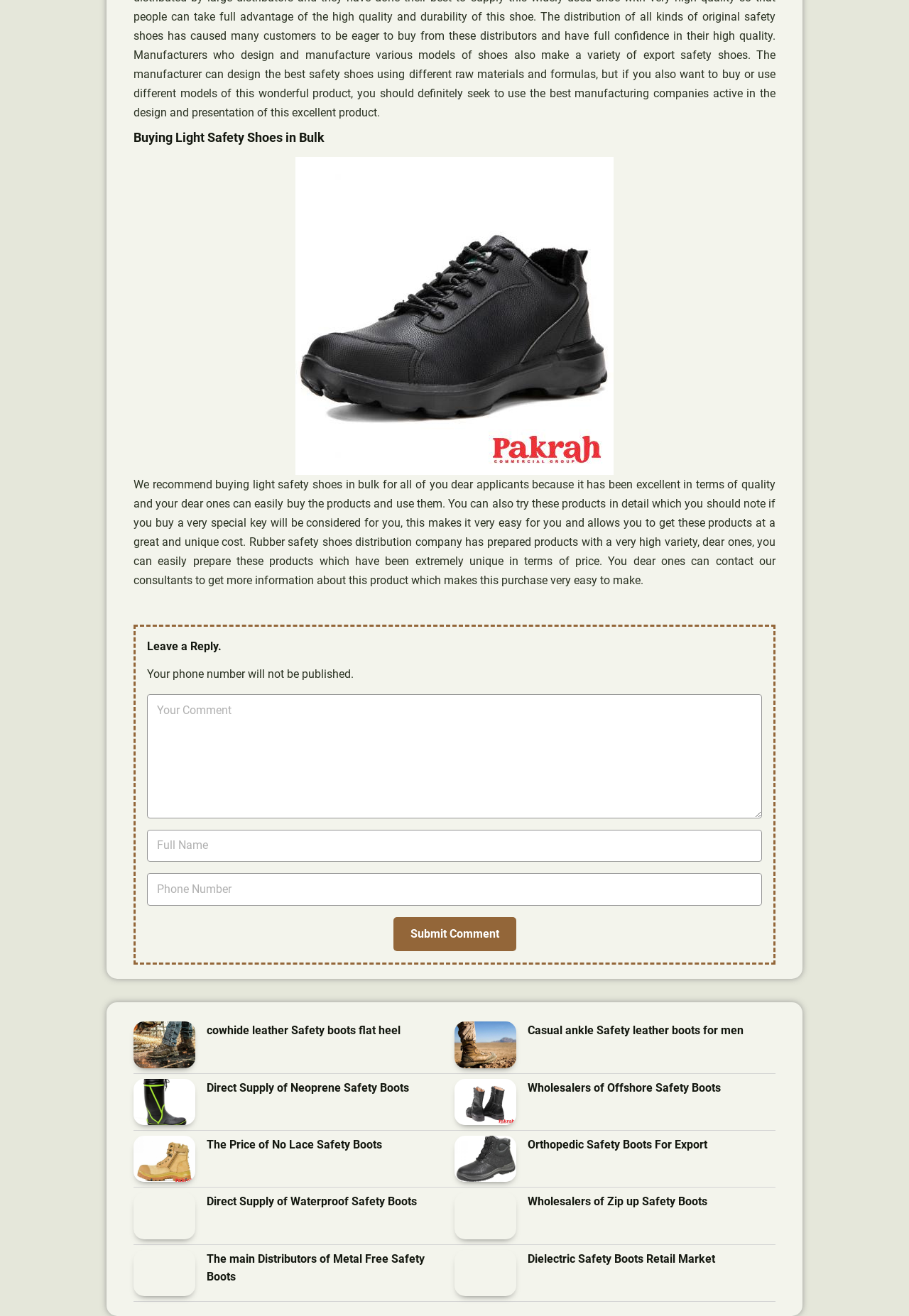Identify the bounding box coordinates for the region to click in order to carry out this instruction: "Check the price of No Lace Safety Boots". Provide the coordinates using four float numbers between 0 and 1, formatted as [left, top, right, bottom].

[0.147, 0.863, 0.215, 0.898]